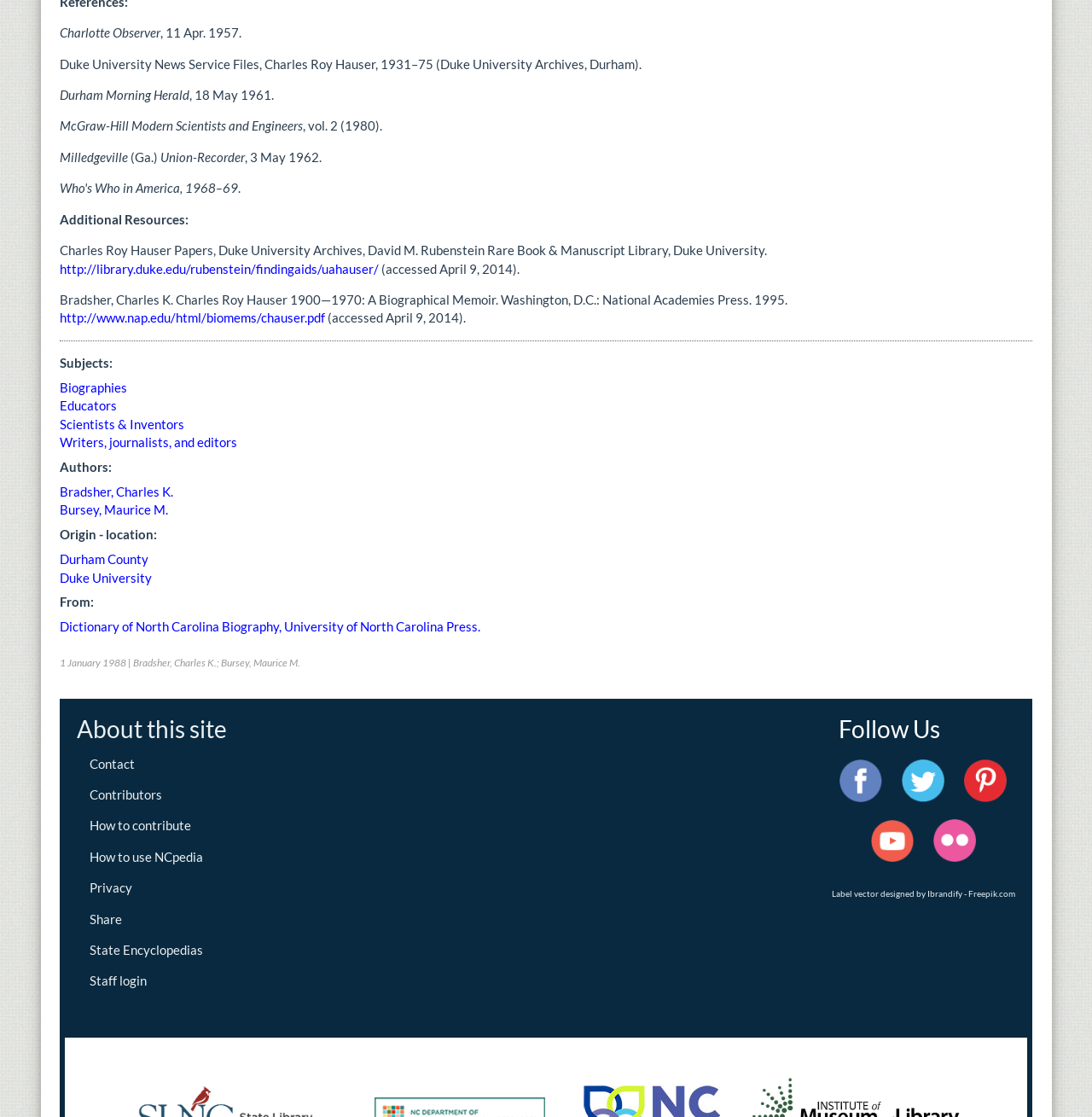What is the name of the person described in this webpage?
Please provide a comprehensive answer based on the details in the screenshot.

The webpage provides information about a person, and the name 'Charles Roy Hauser' is mentioned multiple times, indicating that it is the name of the person being described.